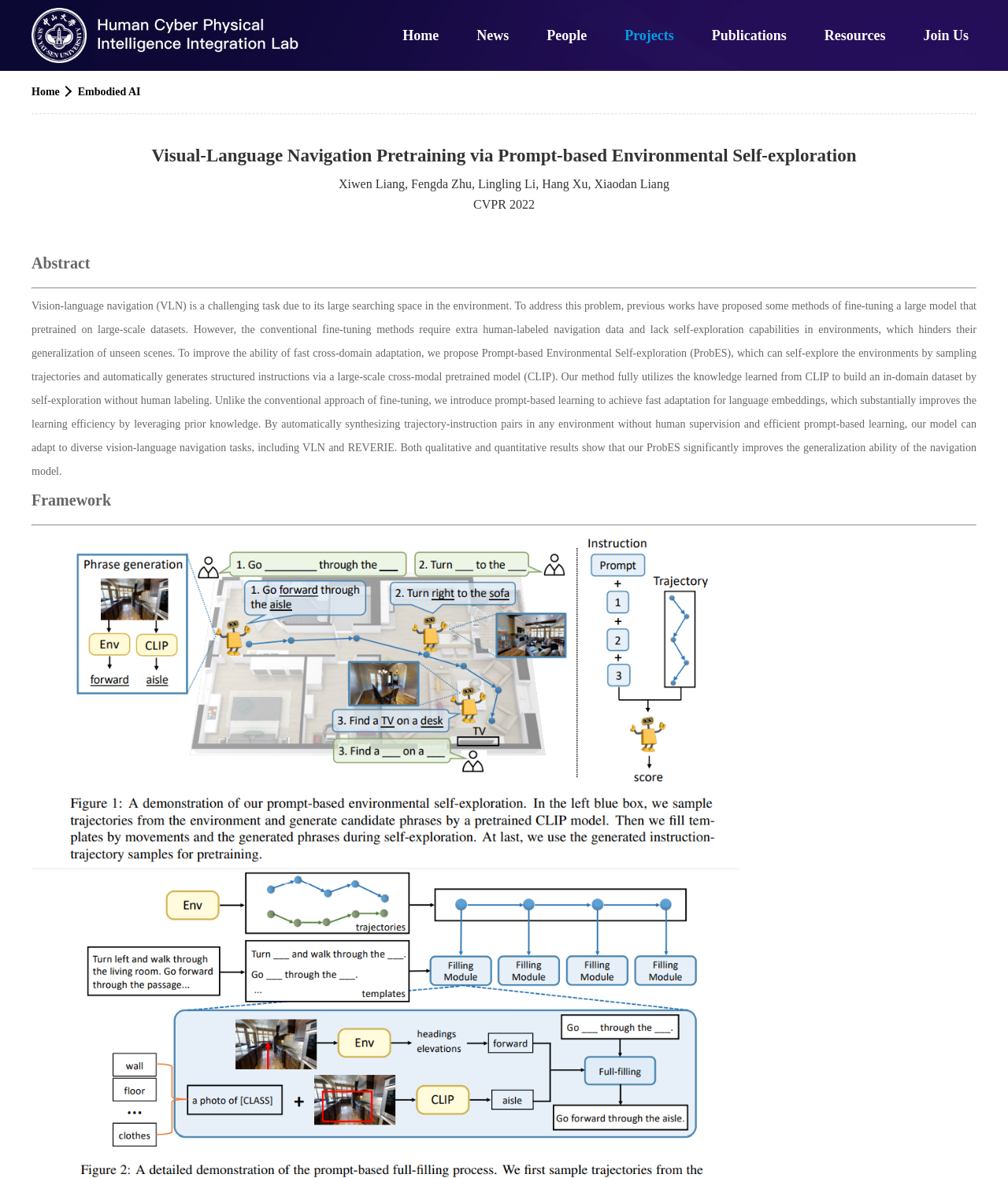Show me the bounding box coordinates of the clickable region to achieve the task as per the instruction: "click the Projects link".

[0.612, 0.017, 0.676, 0.043]